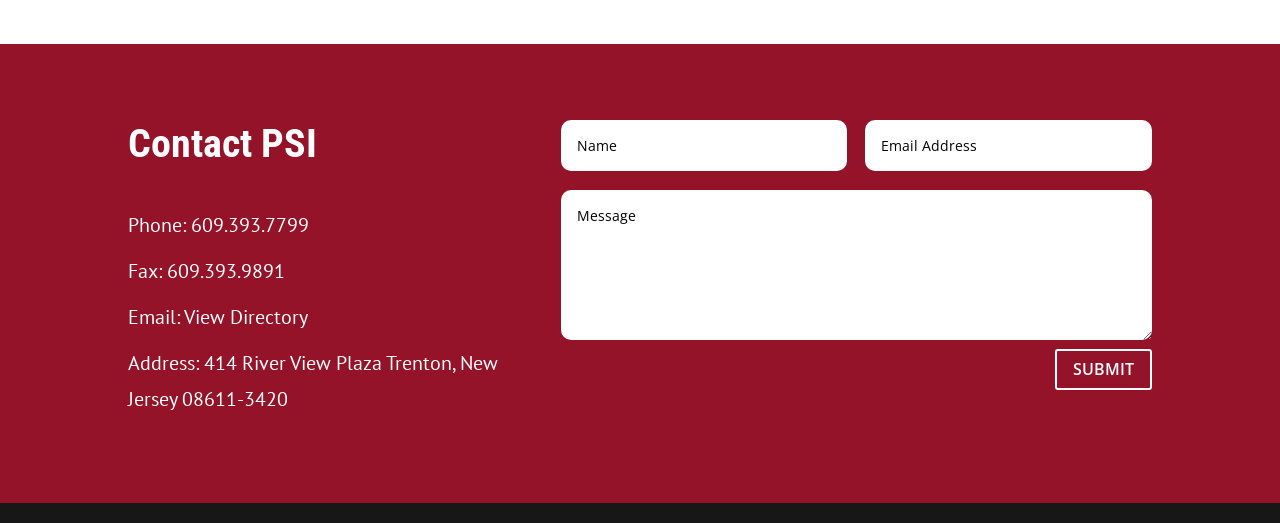What is the address of PSI?
Answer the question with as much detail as possible.

The address of PSI can be found in the 'Contact PSI' section, which is a heading element. Below this heading, there is a static text element that displays the address as 'Address: 414 River View Plaza Trenton, New Jersey 08611-3420'.